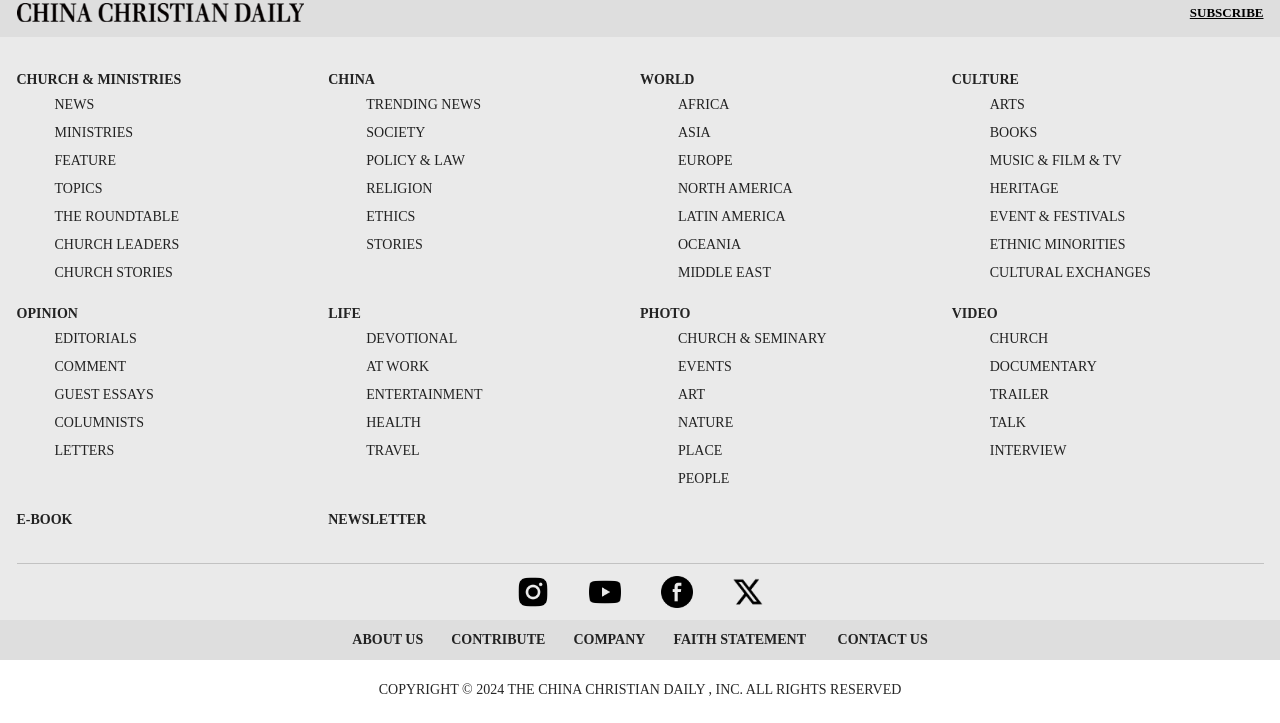Determine the bounding box coordinates of the clickable element to achieve the following action: 'Read the latest news'. Provide the coordinates as four float values between 0 and 1, formatted as [left, top, right, bottom].

[0.013, 0.134, 0.074, 0.155]